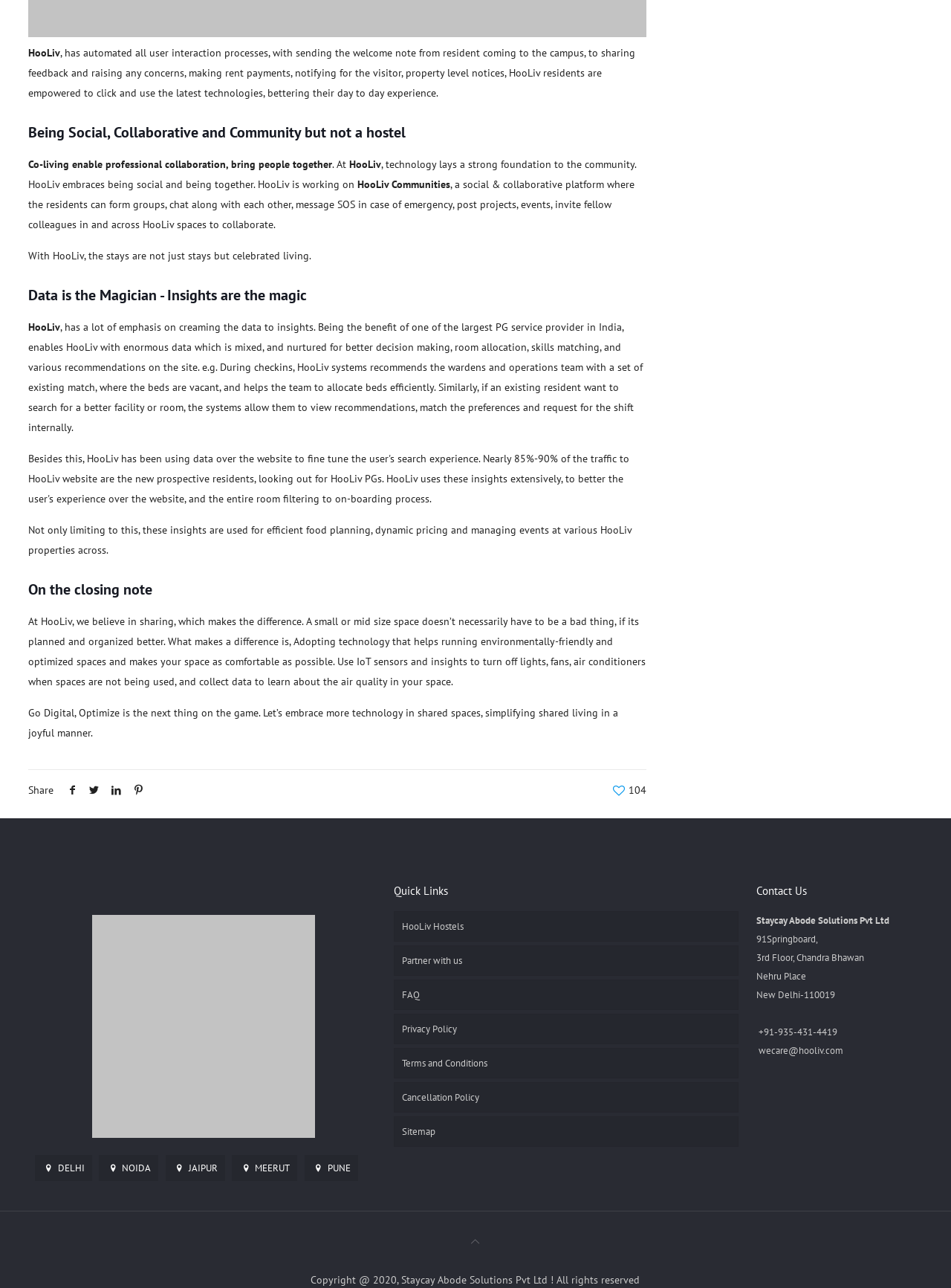Please use the details from the image to answer the following question comprehensively:
What is the name of the co-living platform?

The name of the co-living platform is mentioned in the text as 'HooLiv' which is a social and collaborative platform where residents can form groups, chat, and collaborate.